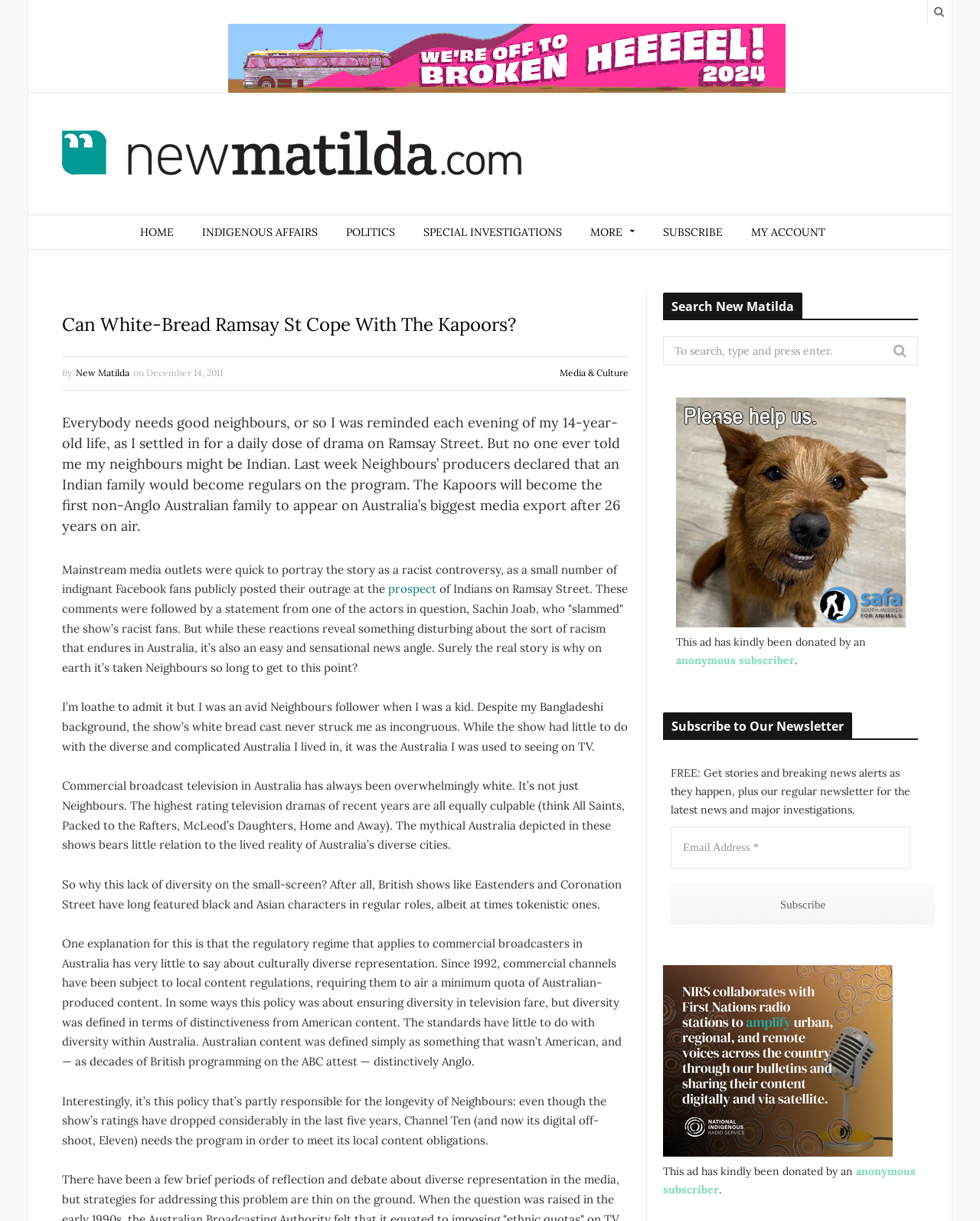Summarize the webpage comprehensively, mentioning all visible components.

The webpage appears to be an article from New Matilda, a news and media outlet. At the top of the page, there is a search bar with a magnifying glass icon, allowing users to search for specific content on the website. Below the search bar, there is a navigation menu with links to different sections of the website, including "HOME", "INDIGENOUS AFFAIRS", "POLITICS", and "SPECIAL INVESTIGATIONS".

The main article is titled "Can White-Bread Ramsay St Cope With The Kapoors?" and is accompanied by a figure with a link to the article. The article discusses the introduction of an Indian family to the Australian TV show Neighbours and explores the implications of this change. The text is divided into several paragraphs, with links to related topics and articles scattered throughout.

To the right of the article, there is a section with a heading "Search New Matilda" and a search box where users can enter keywords to search for specific content on the website. Below this section, there is a figure with a caption and a link to an anonymous subscriber.

Further down the page, there is a section with a heading "Subscribe to Our Newsletter" where users can enter their email address to receive regular newsletters and breaking news alerts. There is also a button to subscribe to the newsletter.

The webpage has a clean and organized layout, with clear headings and concise text. The use of figures and captions adds visual interest to the page, and the search bar and navigation menu make it easy for users to find specific content on the website.